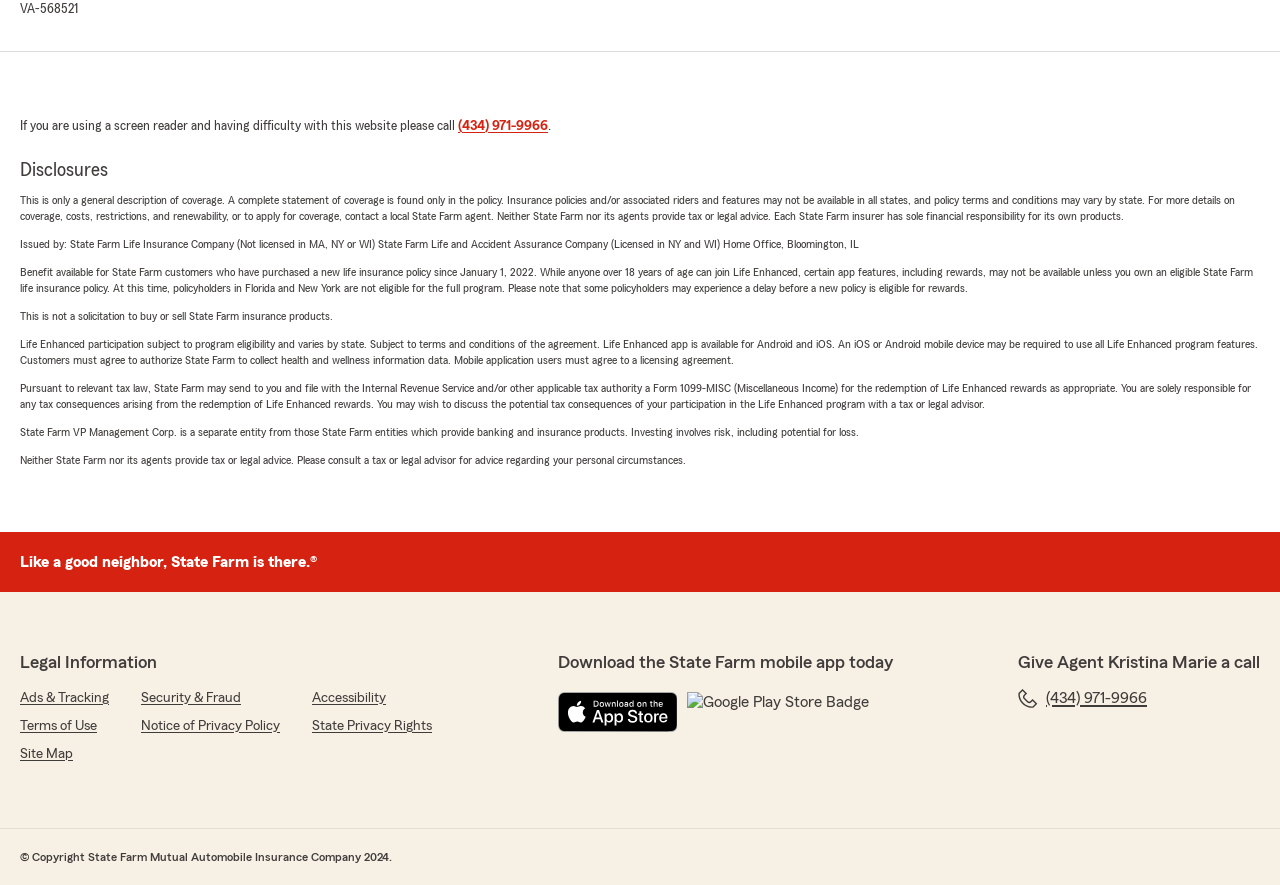Please determine the bounding box coordinates of the element to click on in order to accomplish the following task: "Download on the App Store". Ensure the coordinates are four float numbers ranging from 0 to 1, i.e., [left, top, right, bottom].

[0.436, 0.782, 0.529, 0.827]